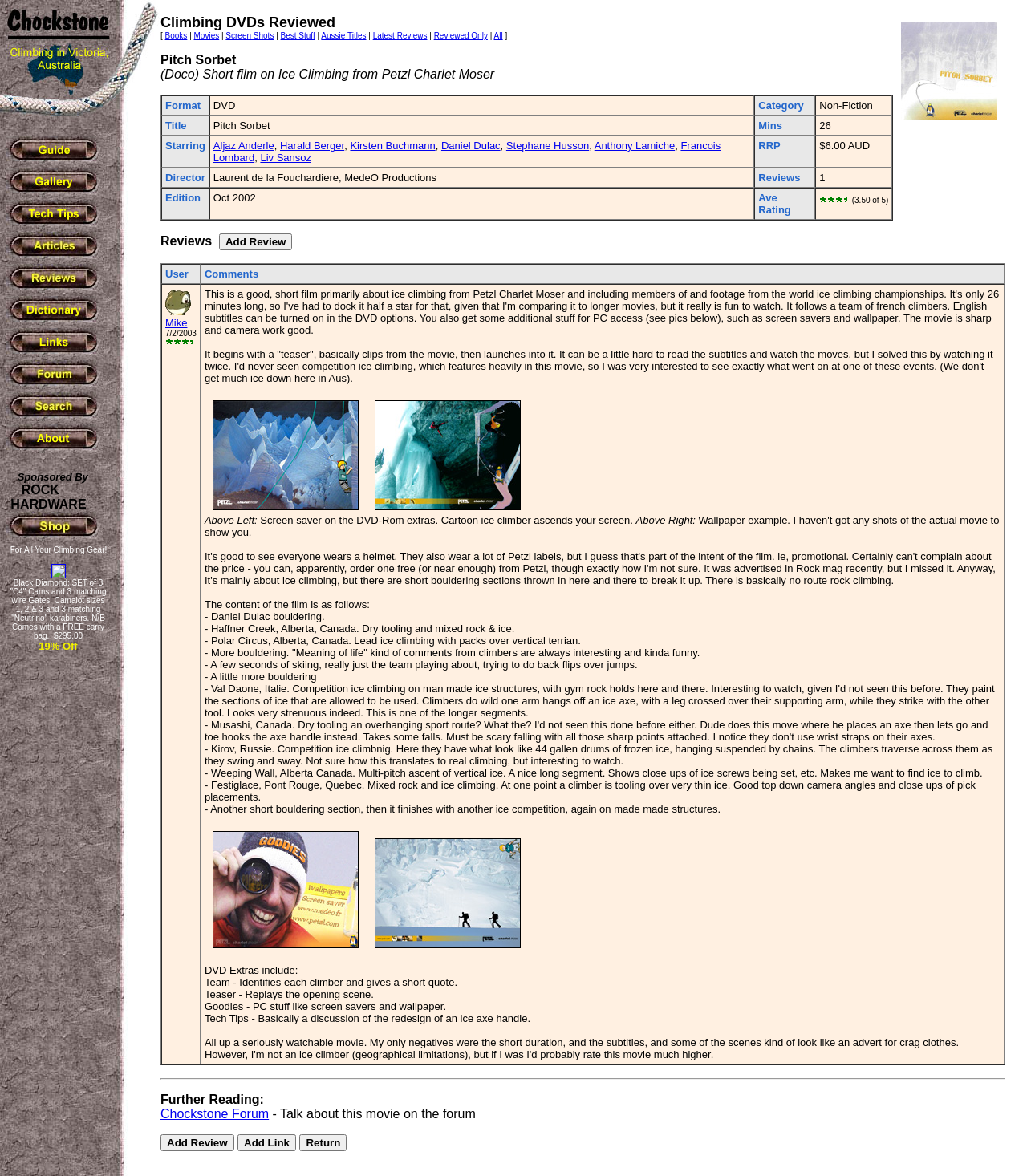Provide a brief response in the form of a single word or phrase:
What is the name of the rock climbing media review website?

Rock Climbing Media Reviews